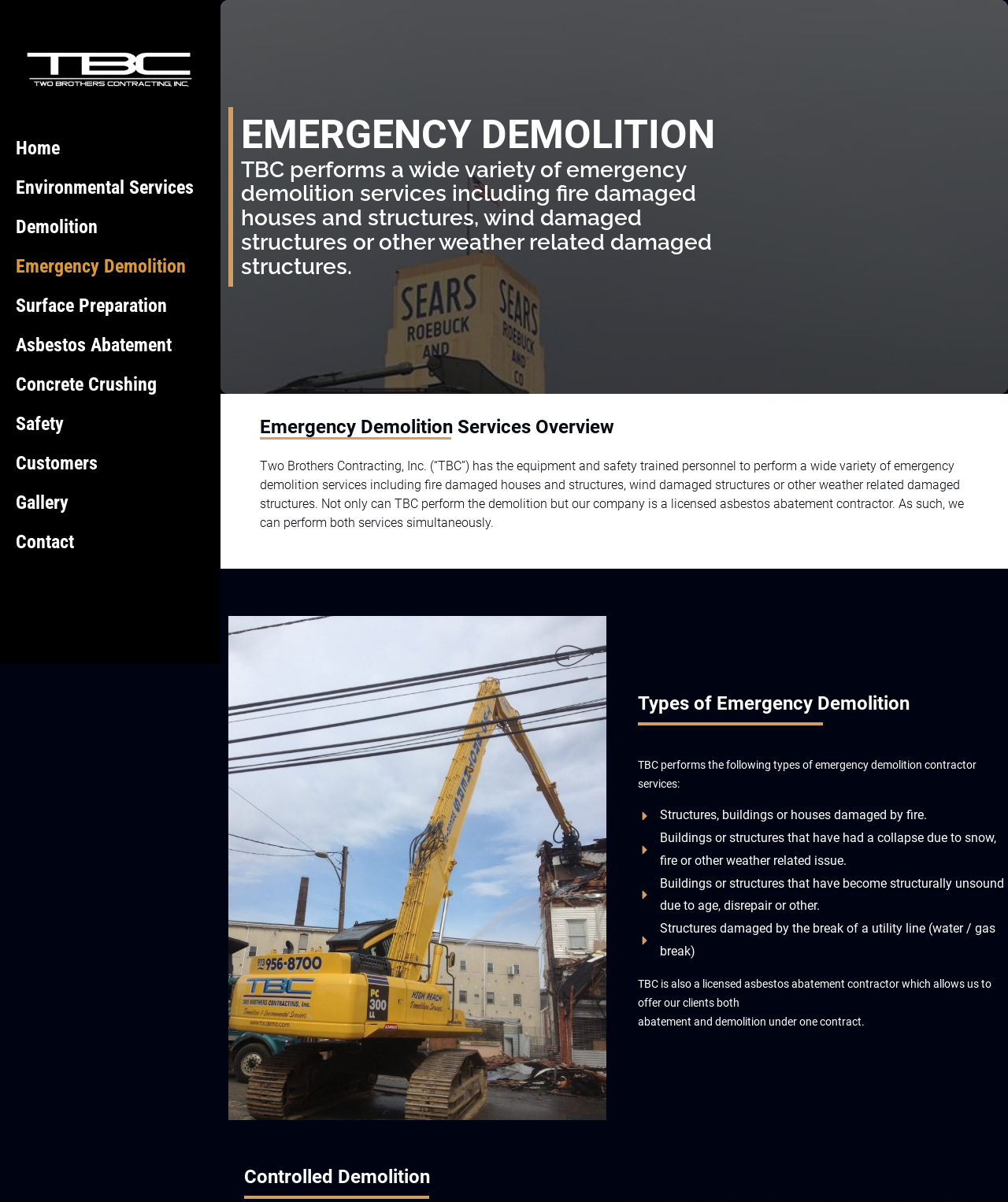What is the relationship between TBC and Two Brothers Contracting, Inc.?
Answer the question with just one word or phrase using the image.

TBC is Two Brothers Contracting, Inc.